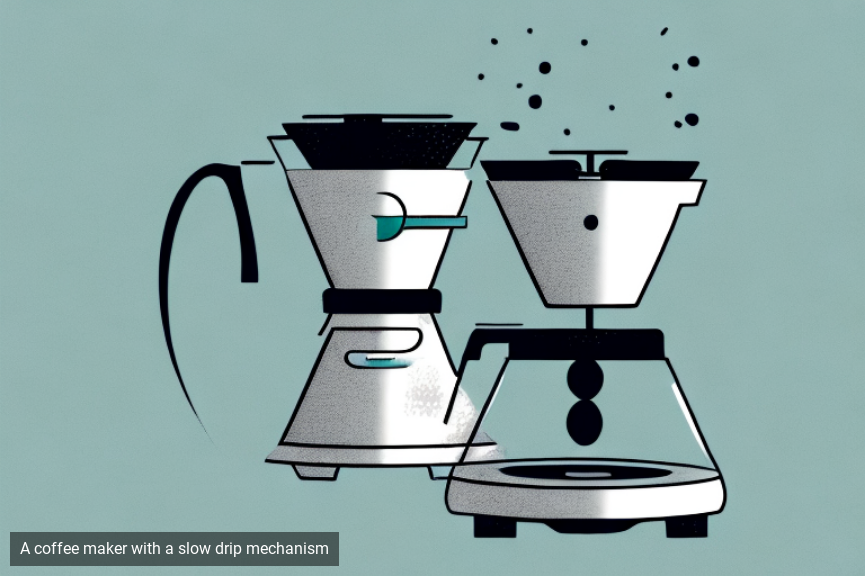Explain the image with as much detail as possible.

This image showcases an artistic illustration of a coffee maker featuring a slow drip mechanism. The design highlights the elegance of the brewing process, where a slow, steady drip extracts rich flavors from coffee grounds. Positioned on a soft, muted background, the coffee maker is depicted with intricate details emphasizing its unique components, such as the water reservoir and the drip filter. Steam rises from the brewing coffee, symbolizing the aromatic experience that accompanies slow drip brewing. This method is celebrated for producing a full-bodied and smooth cup of coffee, making it a popular choice among coffee enthusiasts.